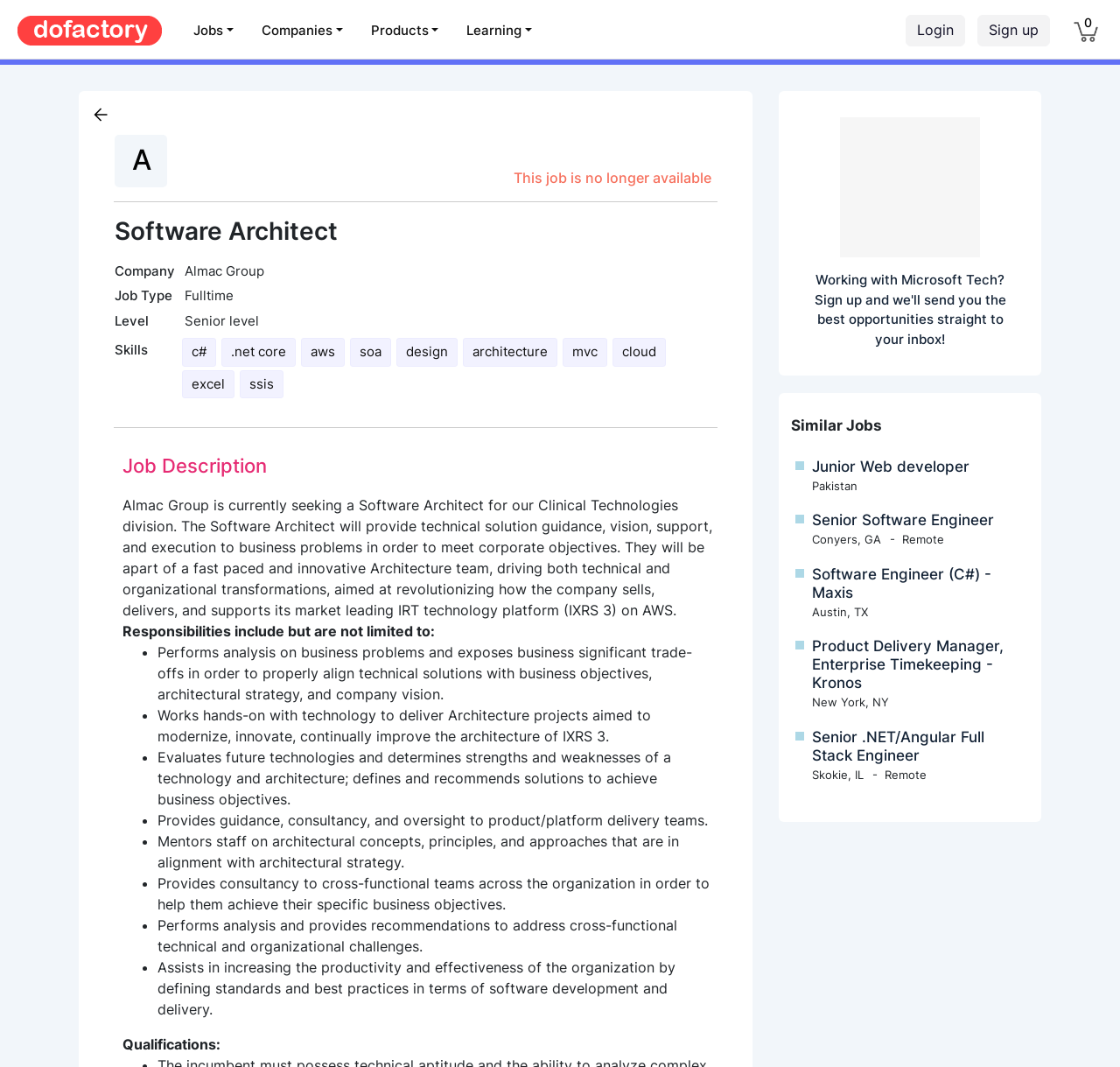What is the technology platform mentioned in the job description?
Using the image provided, answer with just one word or phrase.

AWS